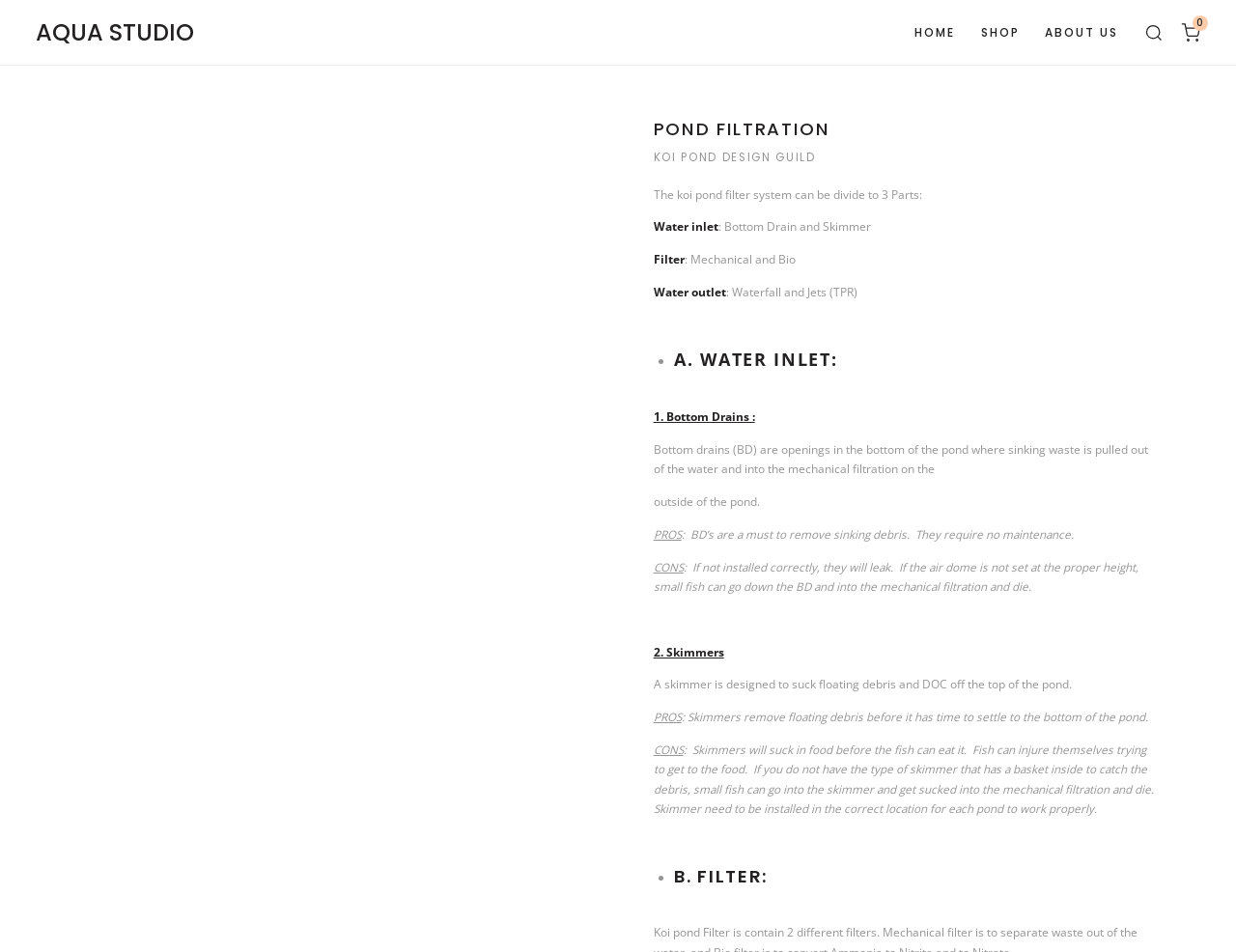What is the purpose of a skimmer in a pond?
Based on the visual content, answer with a single word or a brief phrase.

Remove floating debris